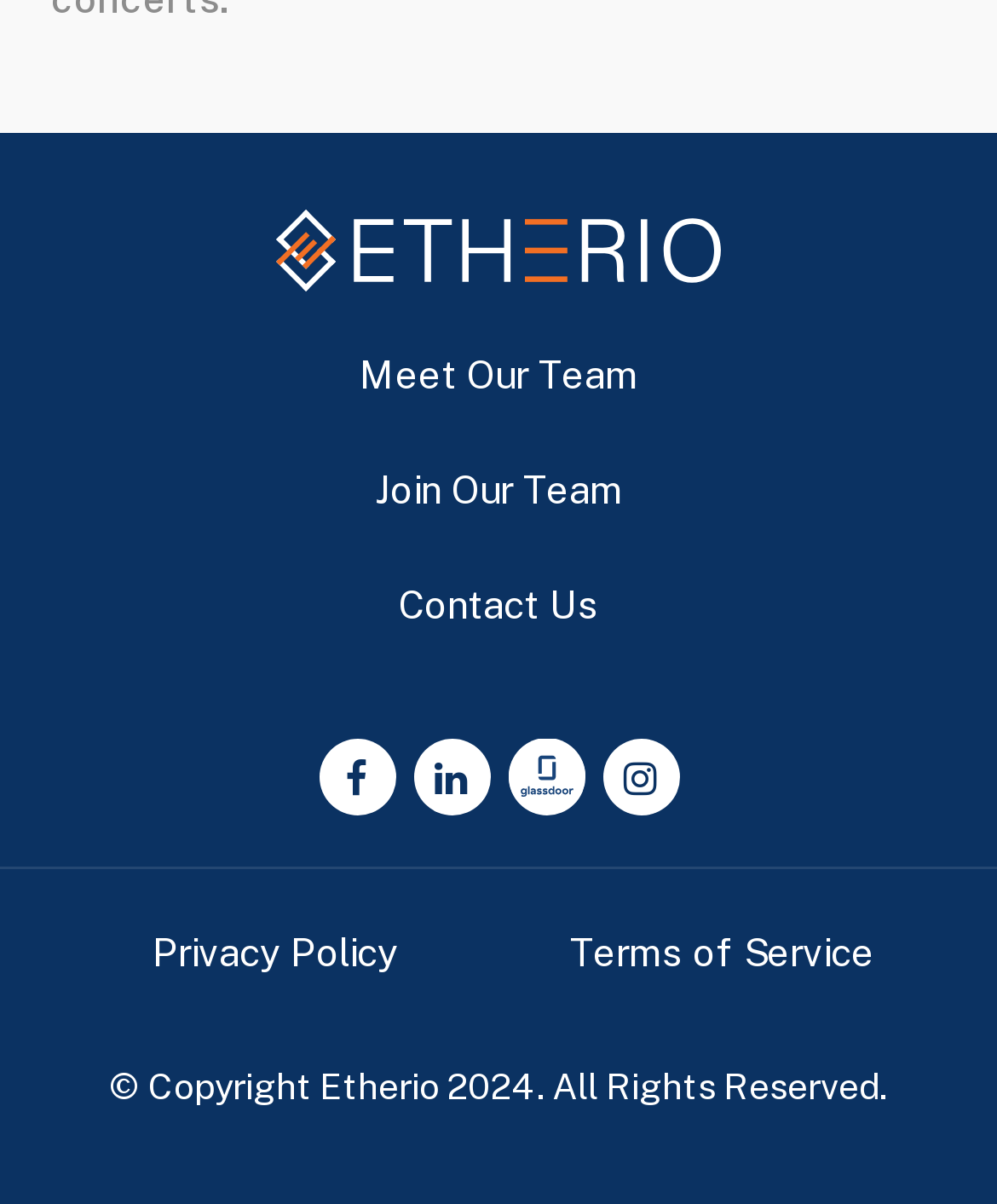Locate the bounding box coordinates of the item that should be clicked to fulfill the instruction: "Visit Facebook".

[0.319, 0.614, 0.396, 0.677]